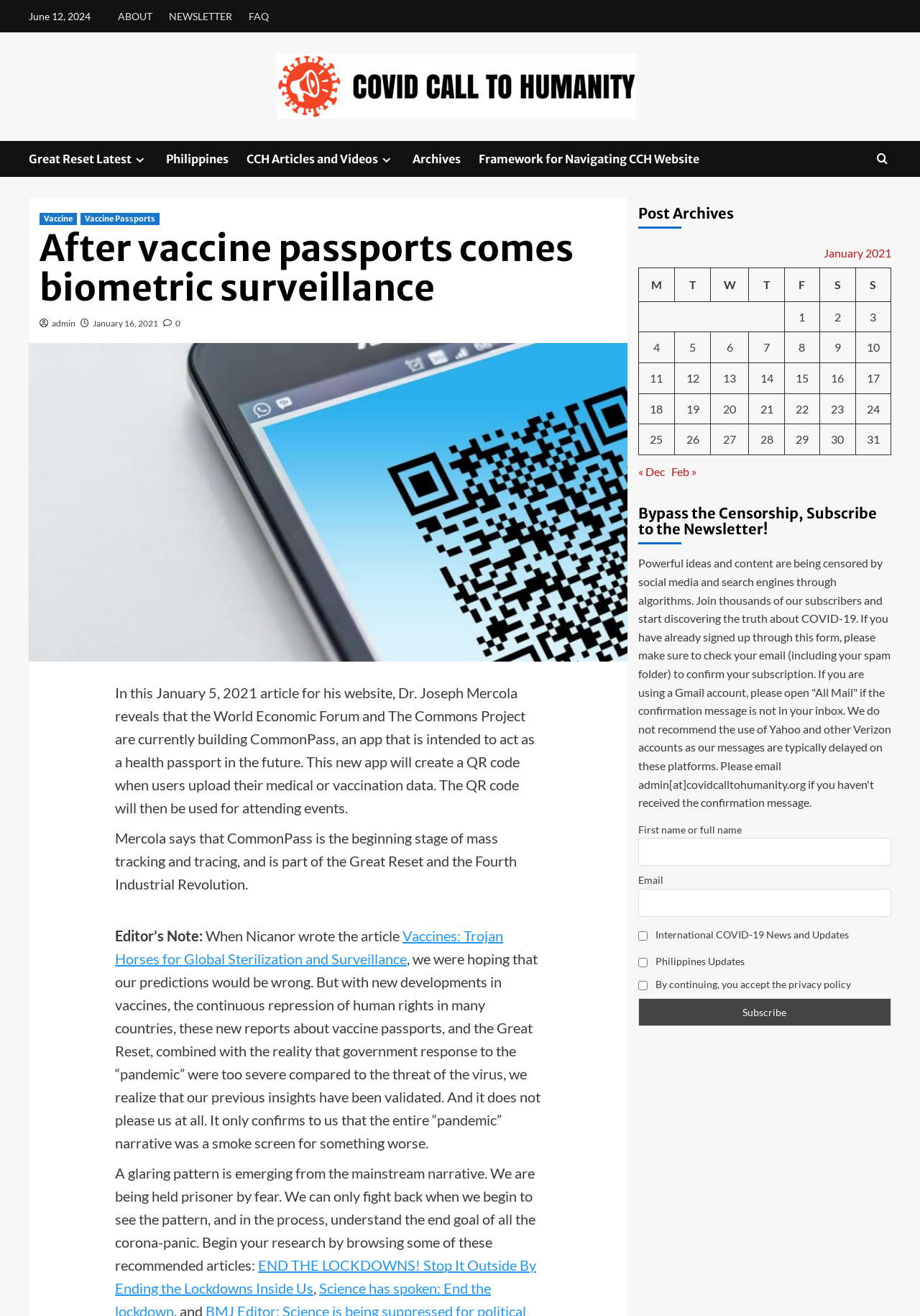Predict the bounding box coordinates for the UI element described as: "Features". The coordinates should be four float numbers between 0 and 1, presented as [left, top, right, bottom].

None